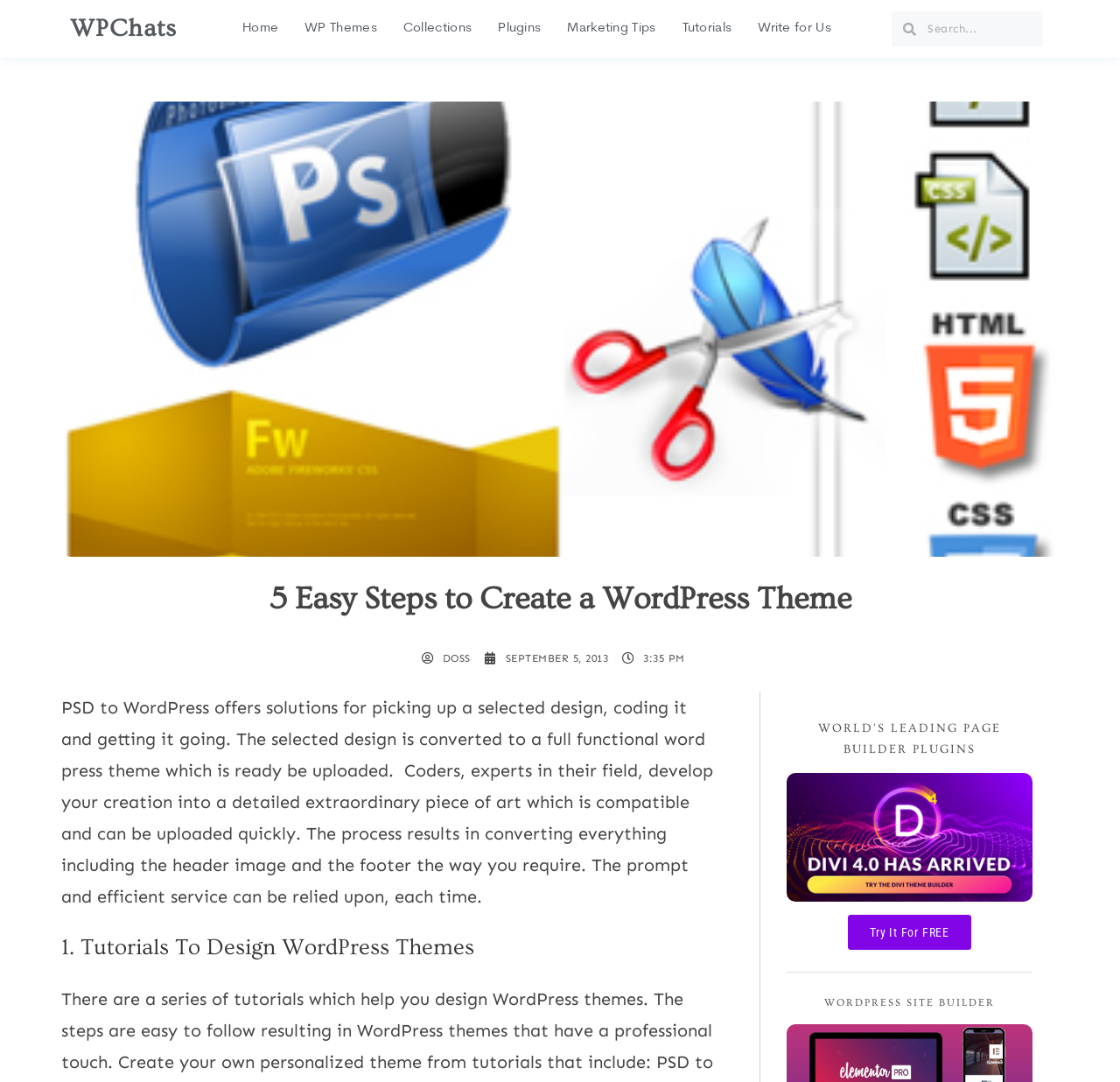What is the topic of the tutorial mentioned on the webpage?
Please provide a single word or phrase based on the screenshot.

Designing WordPress themes